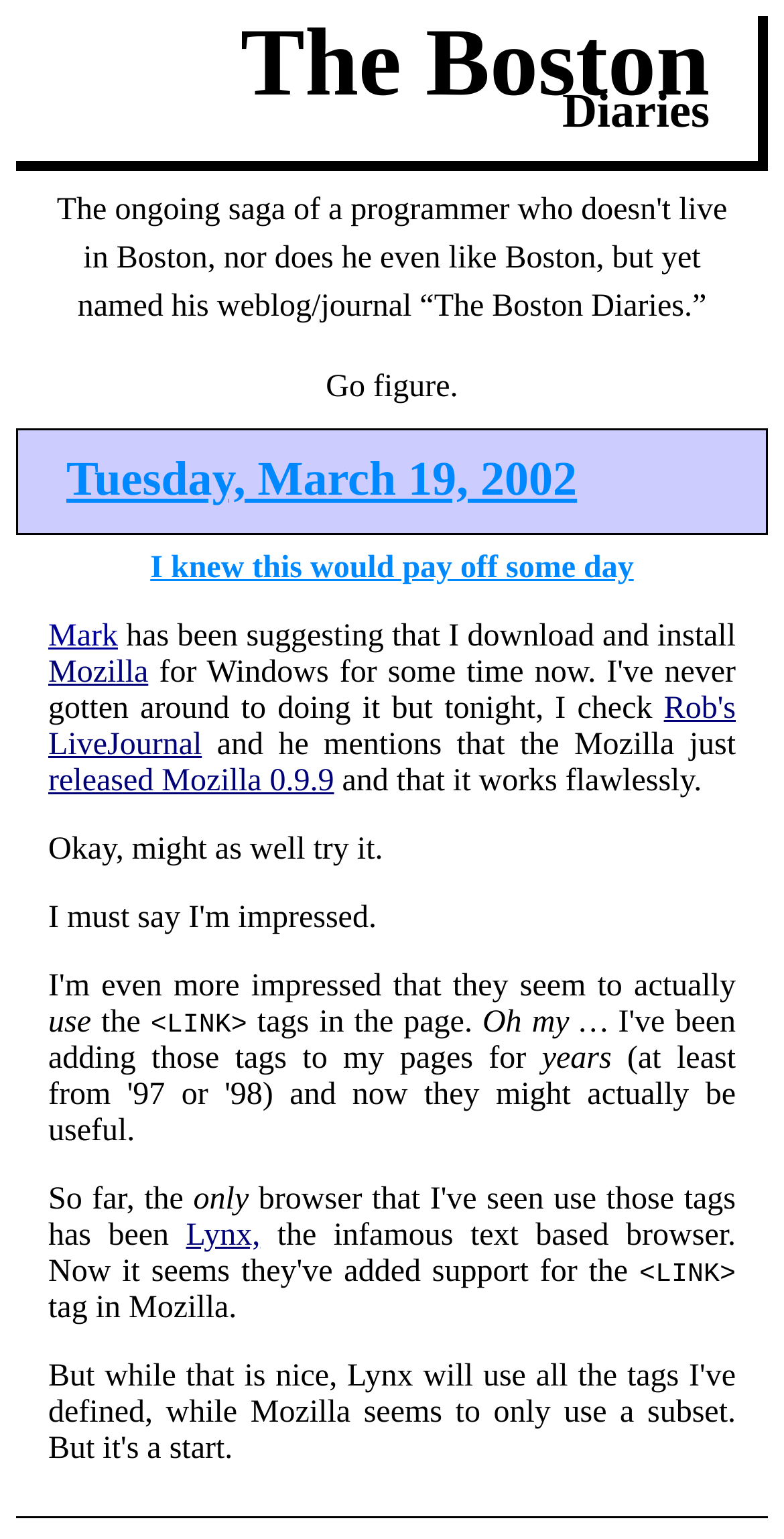Locate the bounding box coordinates of the element to click to perform the following action: 'Access Fair Political Practices Commission Forms'. The coordinates should be given as four float values between 0 and 1, in the form of [left, top, right, bottom].

None